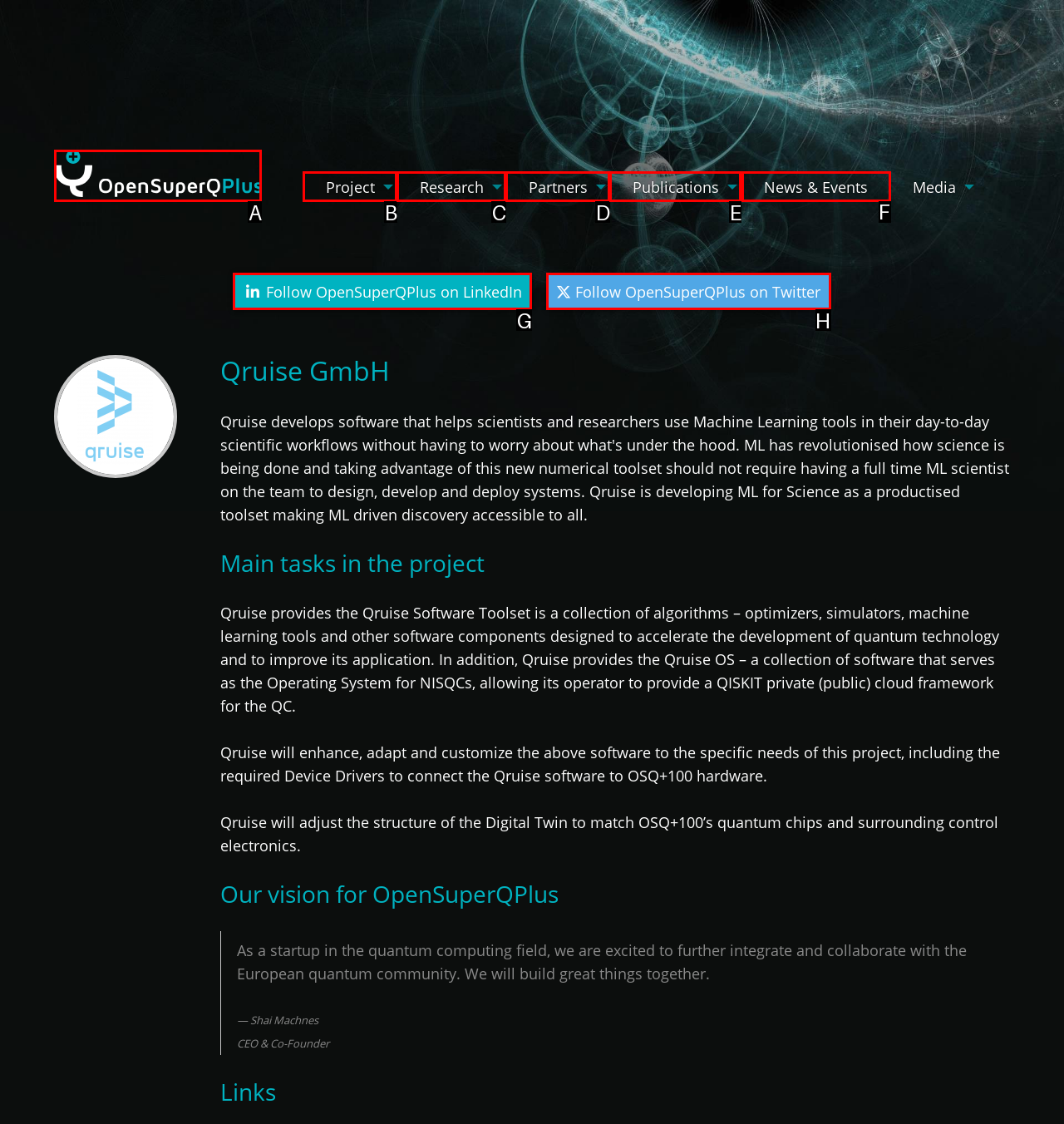Determine which HTML element to click for this task: Explore the News & Events page Provide the letter of the selected choice.

F